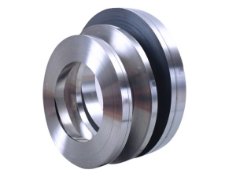What is the likely use of these discs?
Answer the question using a single word or phrase, according to the image.

Industrial applications